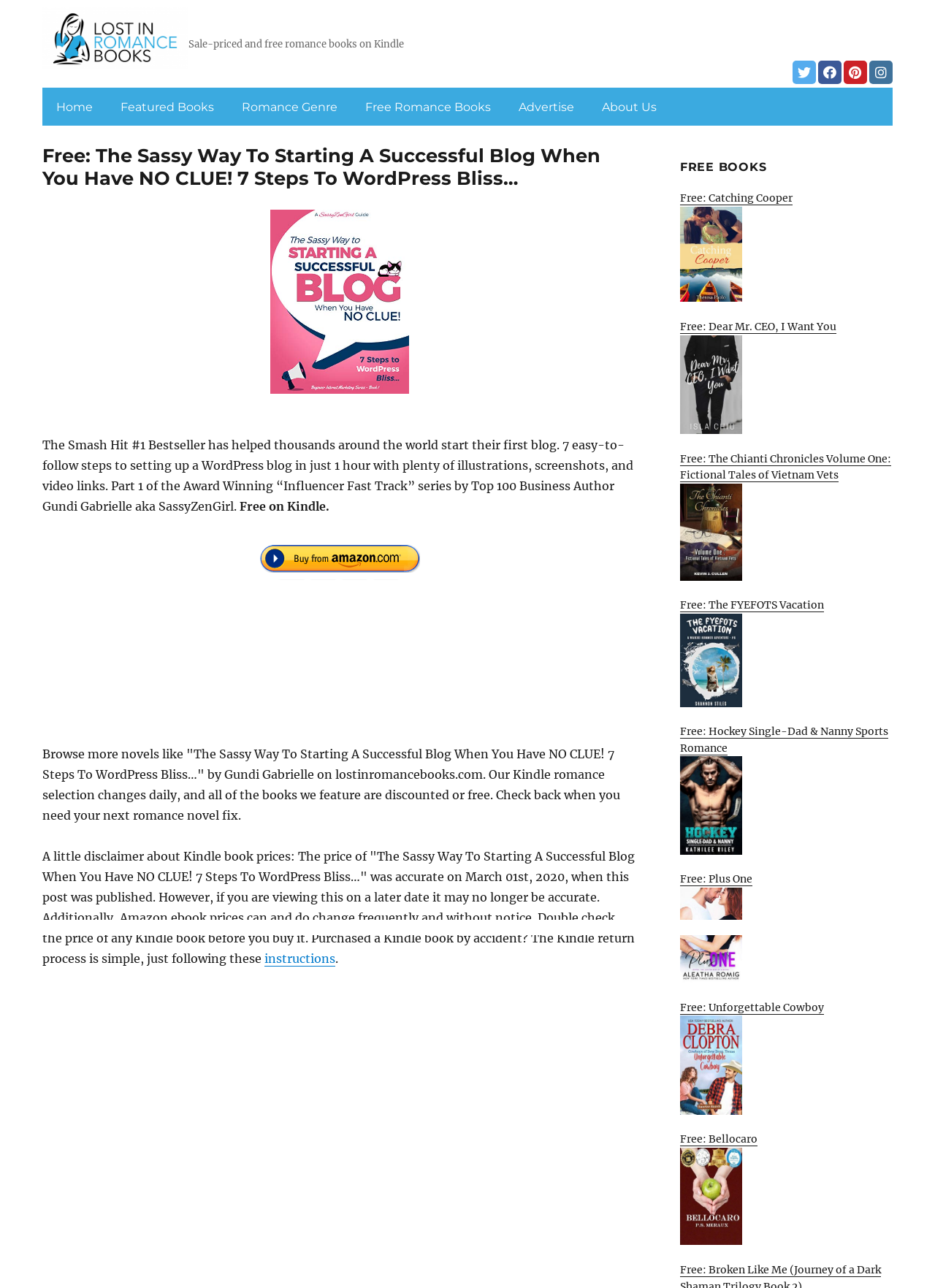Provide the bounding box coordinates of the HTML element this sentence describes: "Free Romance Books". The bounding box coordinates consist of four float numbers between 0 and 1, i.e., [left, top, right, bottom].

[0.38, 0.071, 0.536, 0.095]